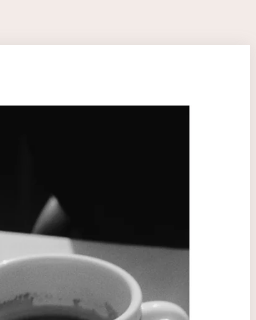Please provide a short answer using a single word or phrase for the question:
What emotion does the image evoke?

Relaxation